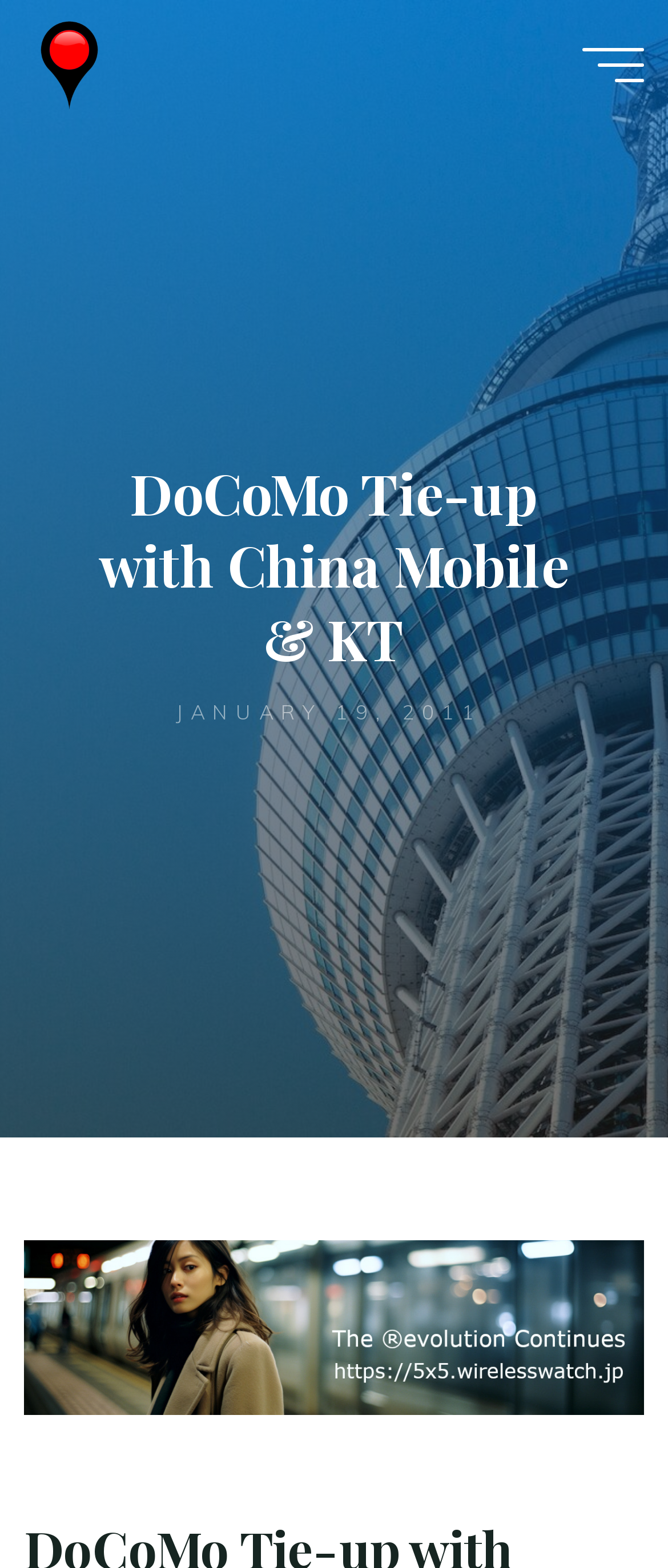What is the main topic of the news article?
Can you give a detailed and elaborate answer to the question?

The main topic of the news article can be determined by looking at the static text element, which contains the title 'DoCoMo Tie-up with China Mobile & KT', indicating that the article is about a collaboration between DoCoMo and other regional operators.